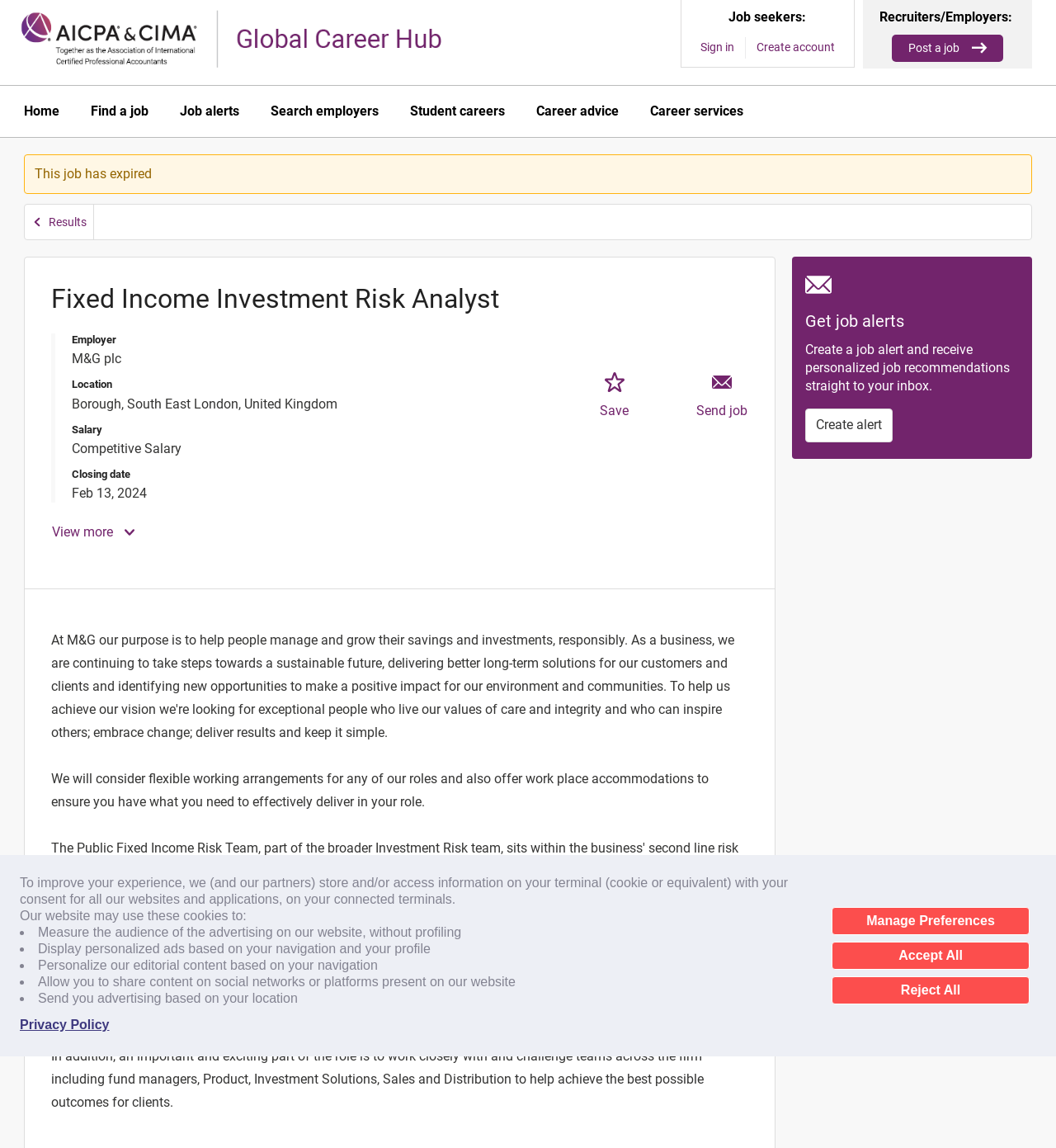Can you find the bounding box coordinates of the area I should click to execute the following instruction: "Save job"?

[0.567, 0.314, 0.596, 0.376]